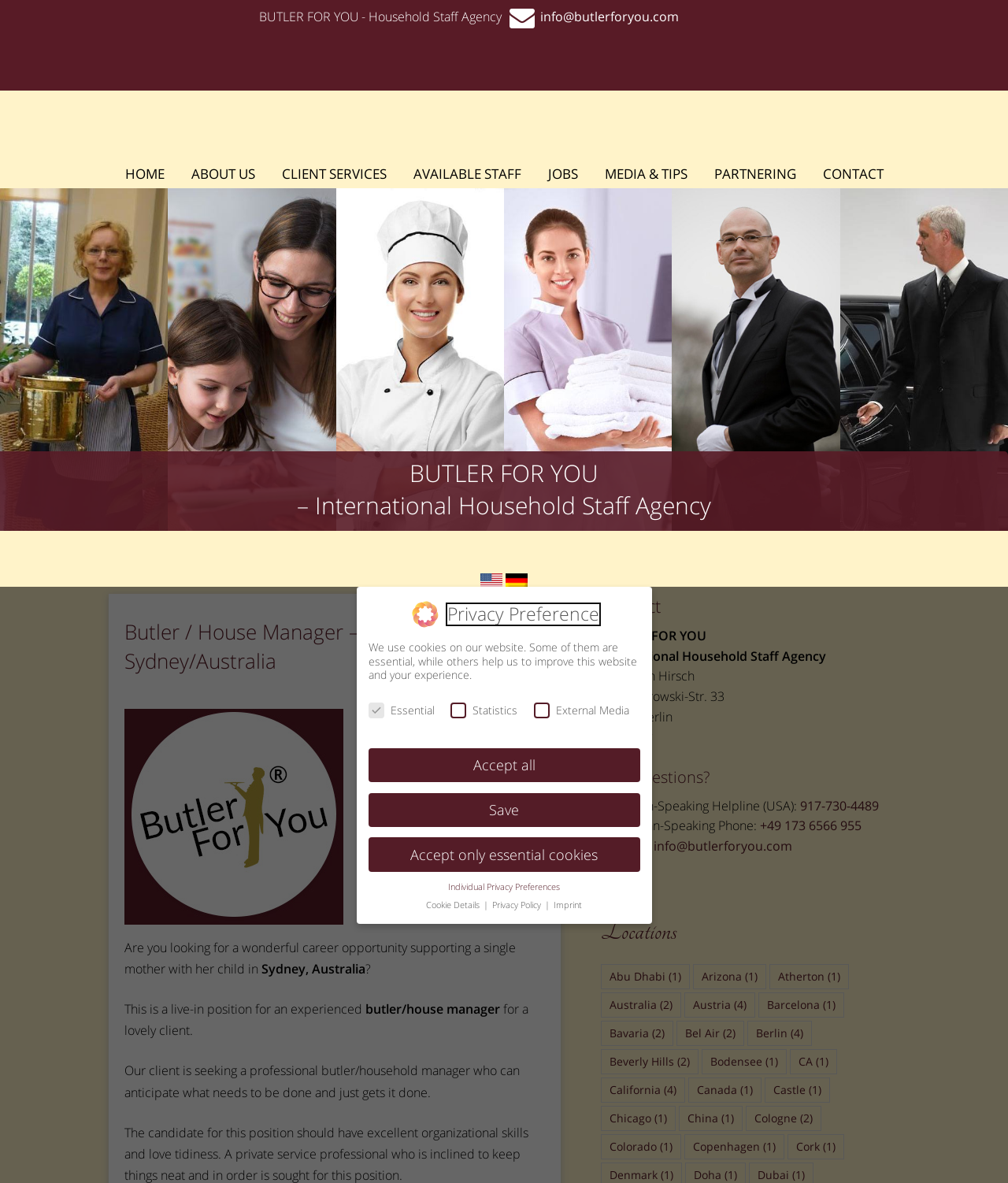Please reply to the following question with a single word or a short phrase:
What is the type of household the butler/house manager will be working in?

Single mother with a child